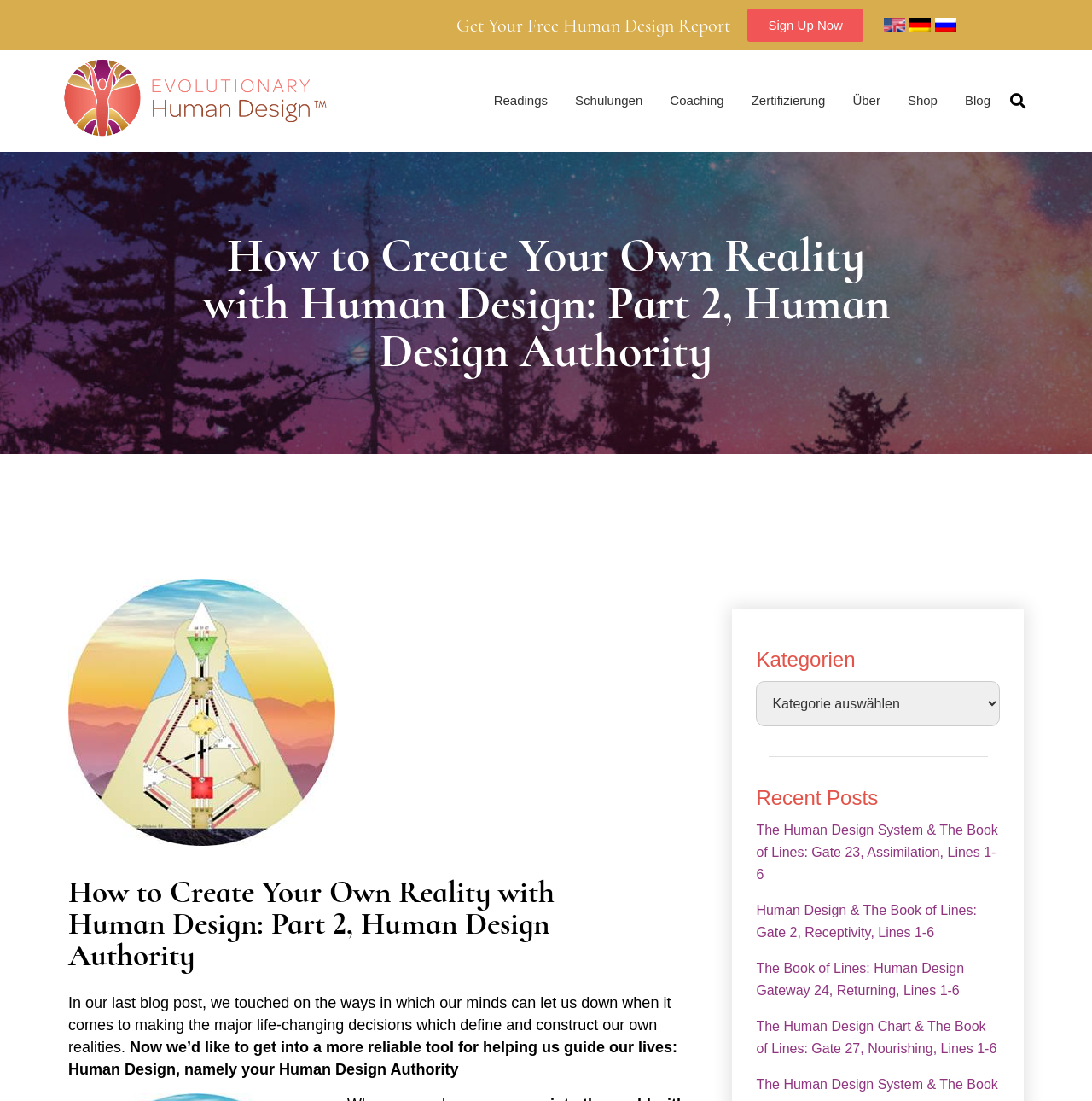Identify the bounding box coordinates for the region to click in order to carry out this instruction: "View recent posts". Provide the coordinates using four float numbers between 0 and 1, formatted as [left, top, right, bottom].

[0.692, 0.714, 0.916, 0.743]